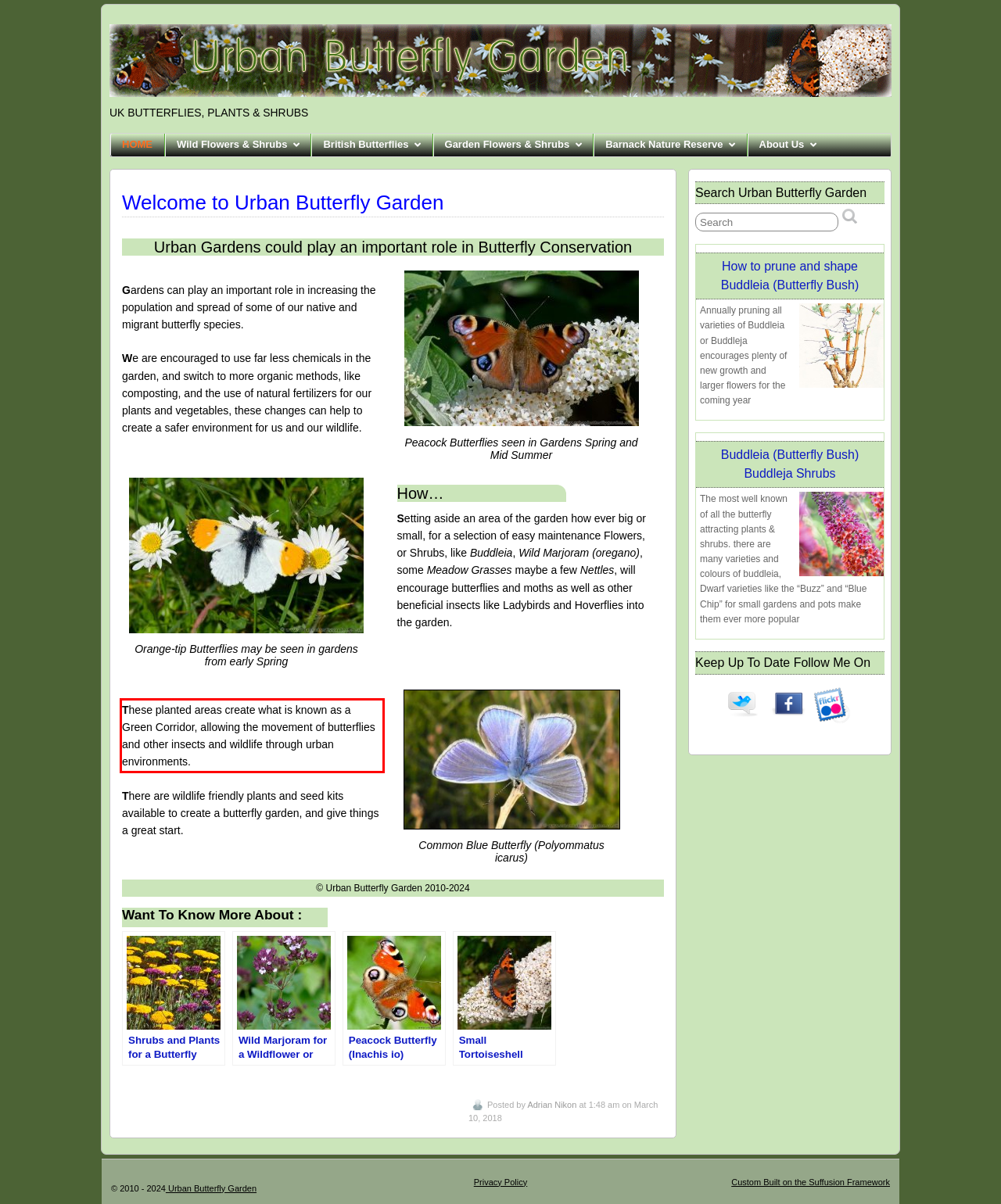Review the webpage screenshot provided, and perform OCR to extract the text from the red bounding box.

These planted areas create what is known as a Green Corridor, allowing the movement of butterflies and other insects and wildlife through urban environments.